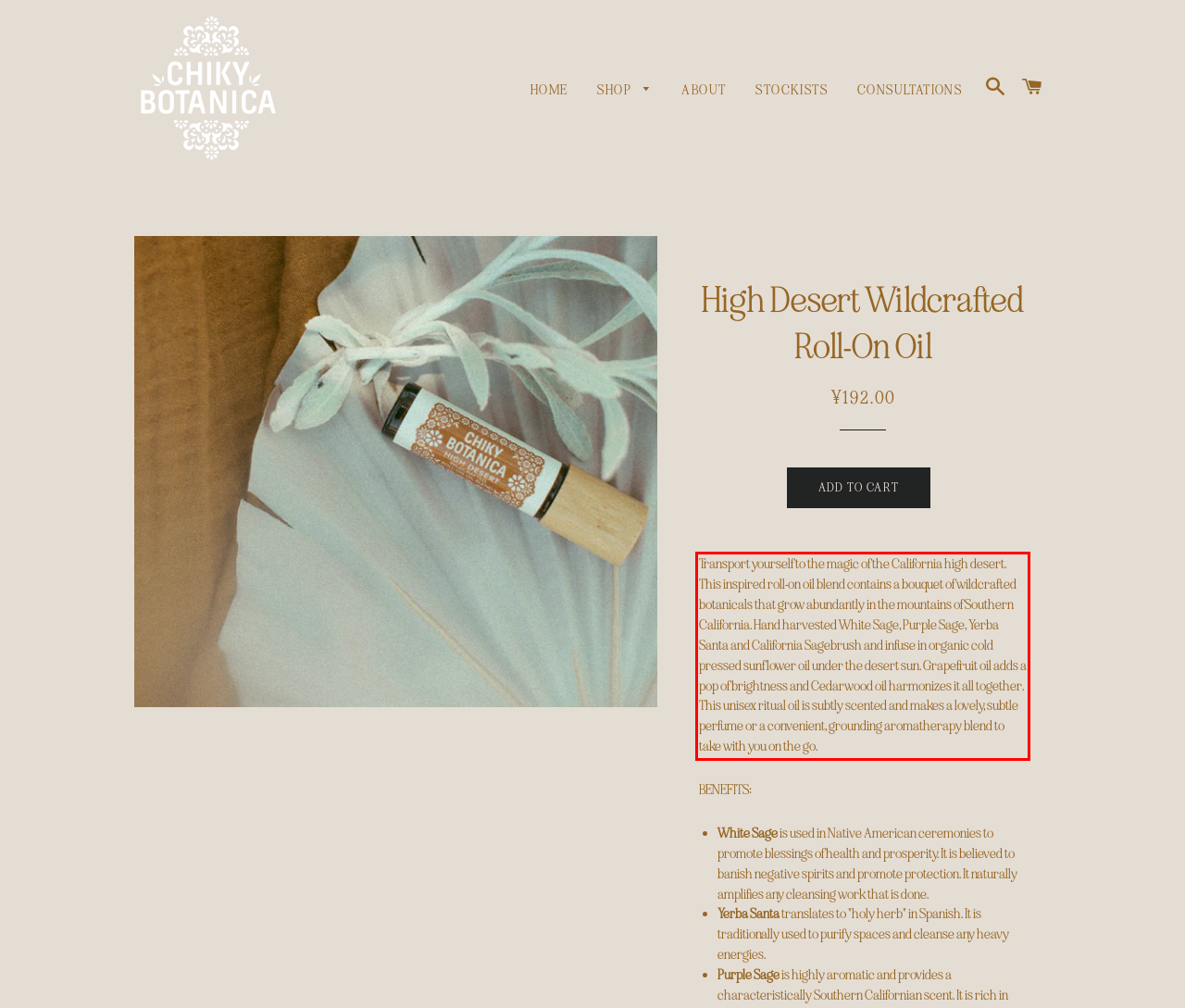You are provided with a webpage screenshot that includes a red rectangle bounding box. Extract the text content from within the bounding box using OCR.

Transport yourself to the magic of the California high desert. This inspired roll-on oil blend contains a bouquet of wildcrafted botanicals that grow abundantly in the mountains of Southern California. Hand harvested White Sage, Purple Sage, Yerba Santa and California Sagebrush and infuse in organic cold pressed sunflower oil under the desert sun. Grapefruit oil adds a pop of brightness and Cedarwood oil harmonizes it all together. This unisex ritual oil is subtly scented and makes a lovely, subtle perfume or a convenient, grounding aromatherapy blend to take with you on the go.